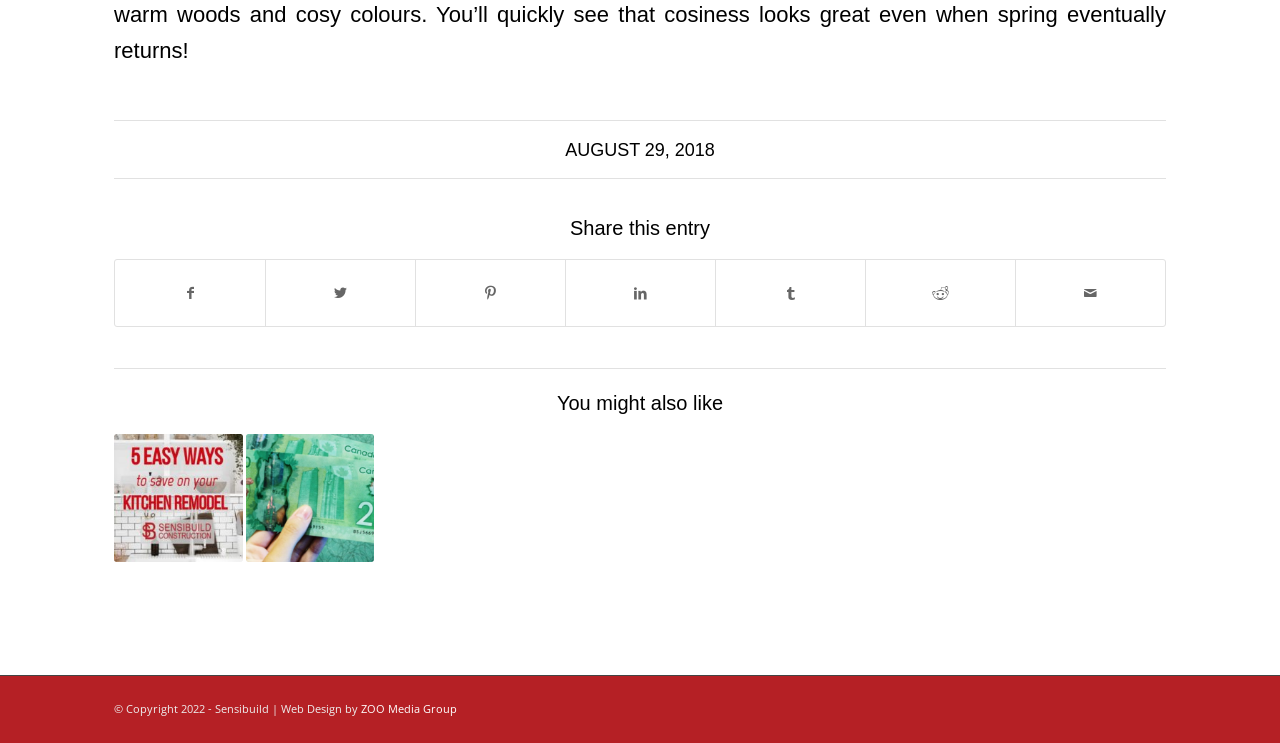Please specify the bounding box coordinates in the format (top-left x, top-left y, bottom-right x, bottom-right y), with values ranging from 0 to 1. Identify the bounding box for the UI component described as follows: Share on LinkedIn

[0.442, 0.35, 0.559, 0.438]